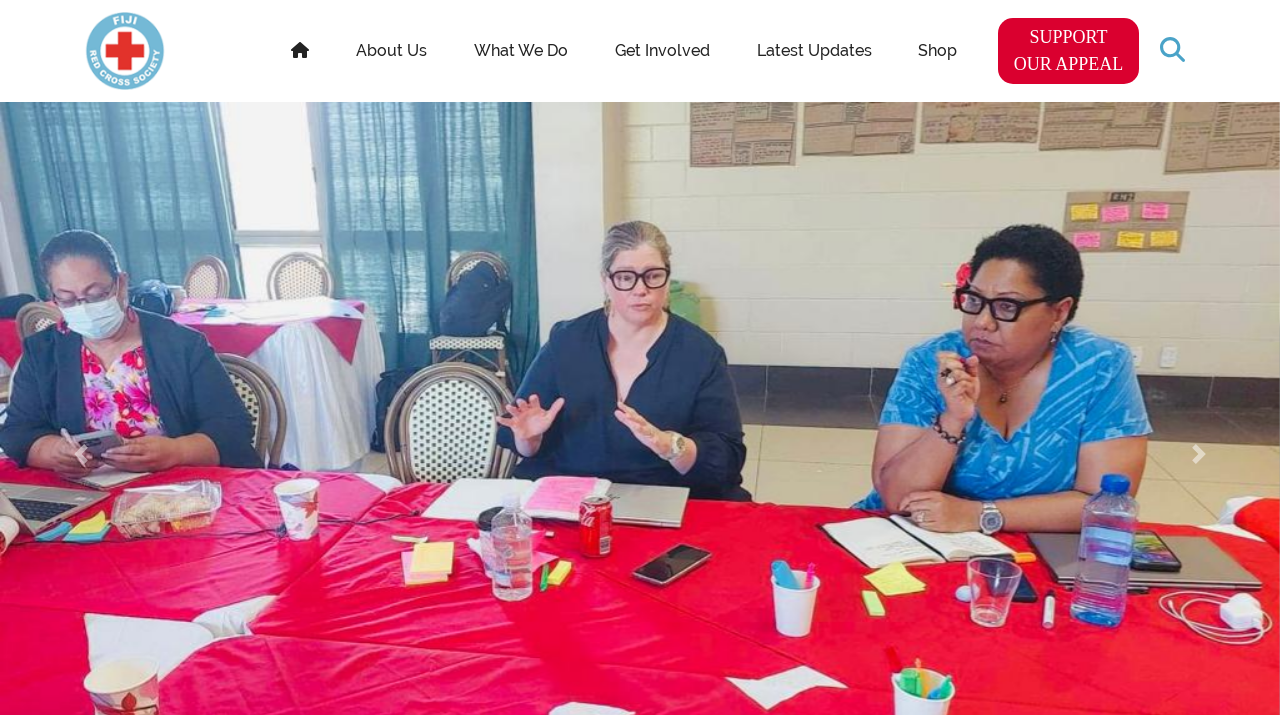How many main navigation links are there?
Refer to the screenshot and answer in one word or phrase.

6